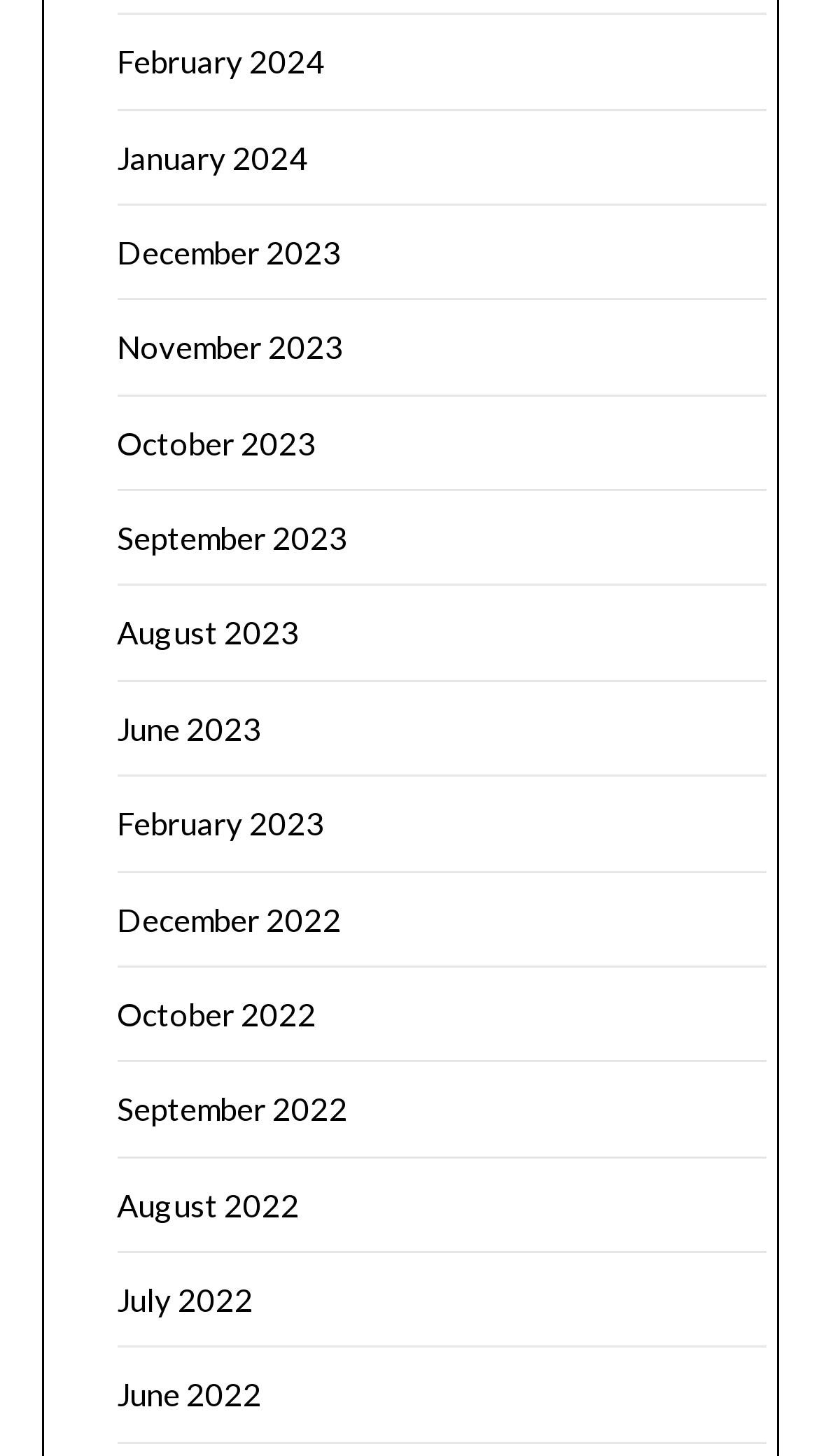Find the bounding box of the UI element described as follows: "September 2022".

[0.142, 0.749, 0.424, 0.775]